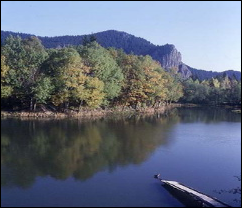What activities are available in this region?
Refer to the image and provide a one-word or short phrase answer.

Hiking and fishing